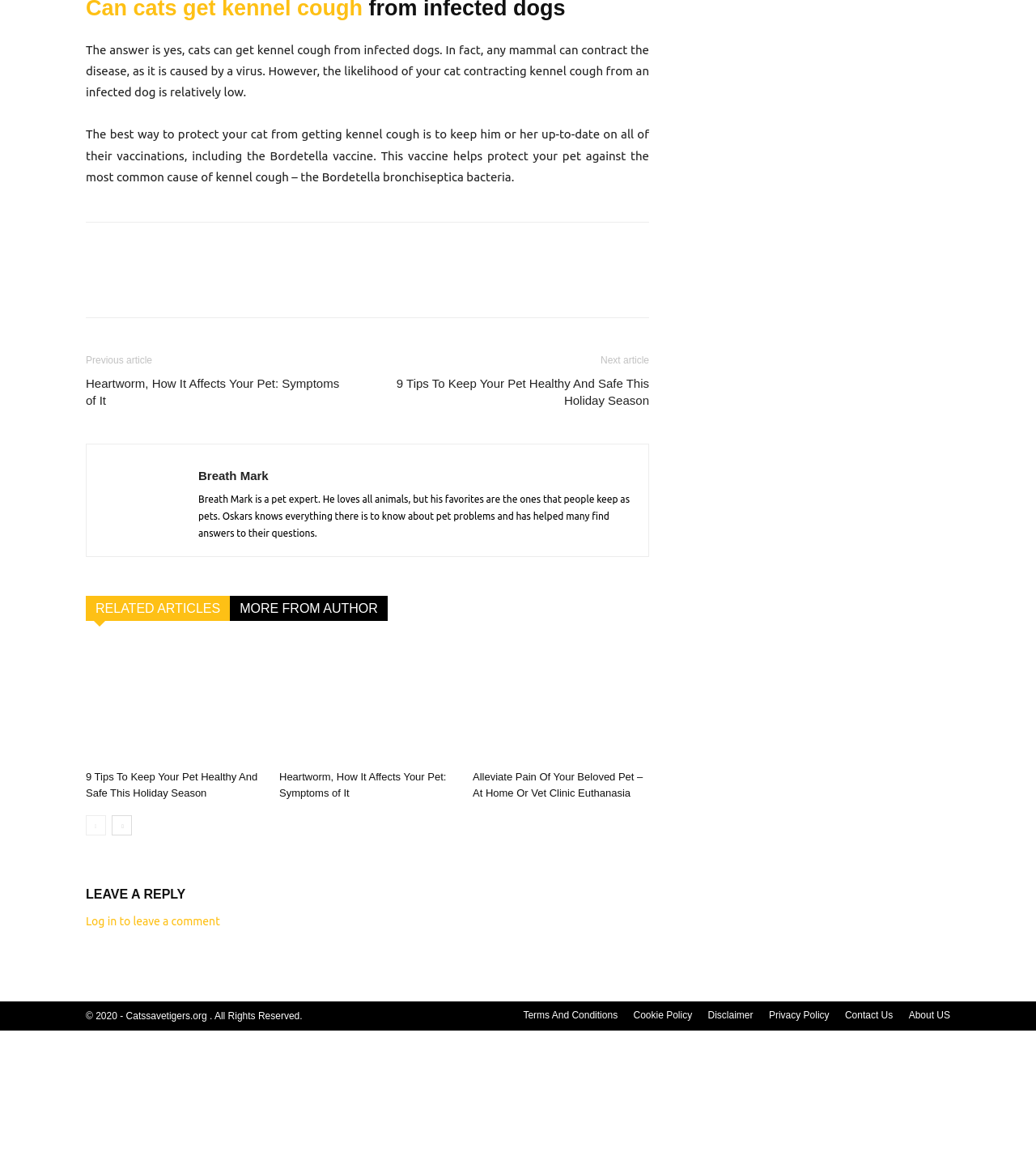Determine the bounding box coordinates of the element's region needed to click to follow the instruction: "Click the 'Heartworm, How It Affects Your Pet: Symptoms of It' link". Provide these coordinates as four float numbers between 0 and 1, formatted as [left, top, right, bottom].

[0.083, 0.325, 0.336, 0.355]